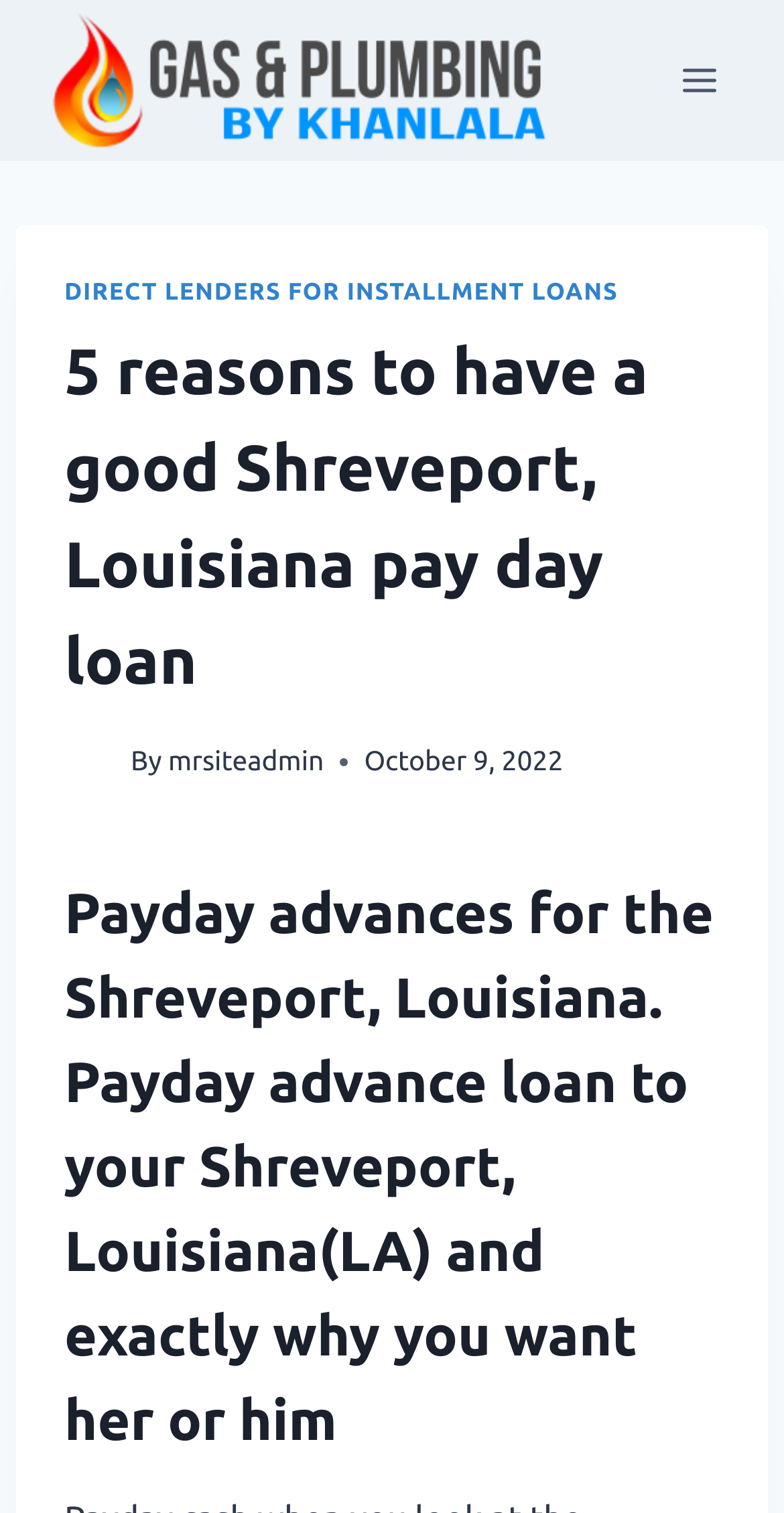What is the name of the website or company?
Give a single word or phrase as your answer by examining the image.

Gas And Plumbing By Khanlala